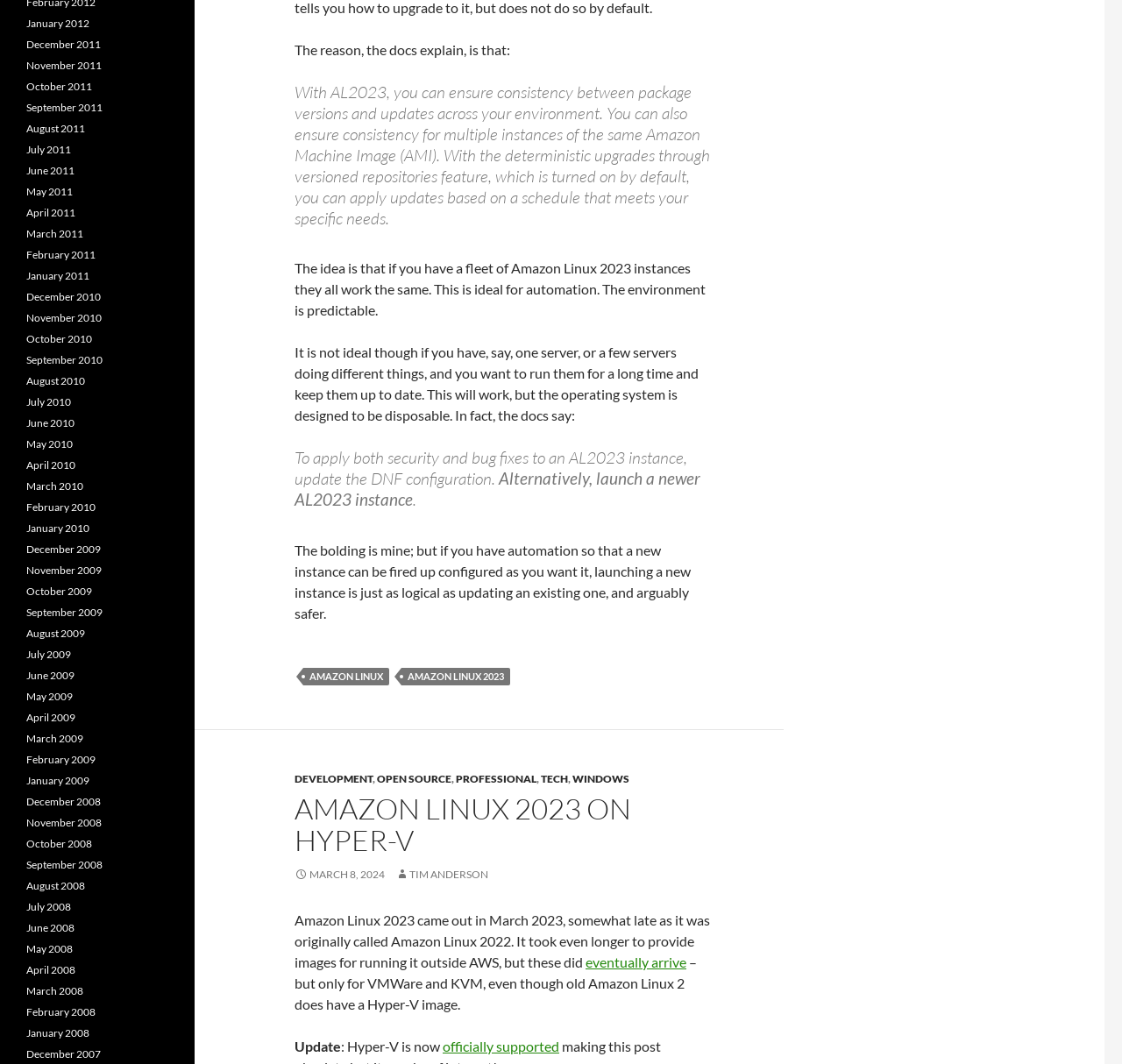Determine the bounding box coordinates of the clickable element necessary to fulfill the instruction: "Click on 'OPEN SOURCE'". Provide the coordinates as four float numbers within the 0 to 1 range, i.e., [left, top, right, bottom].

[0.336, 0.725, 0.402, 0.738]